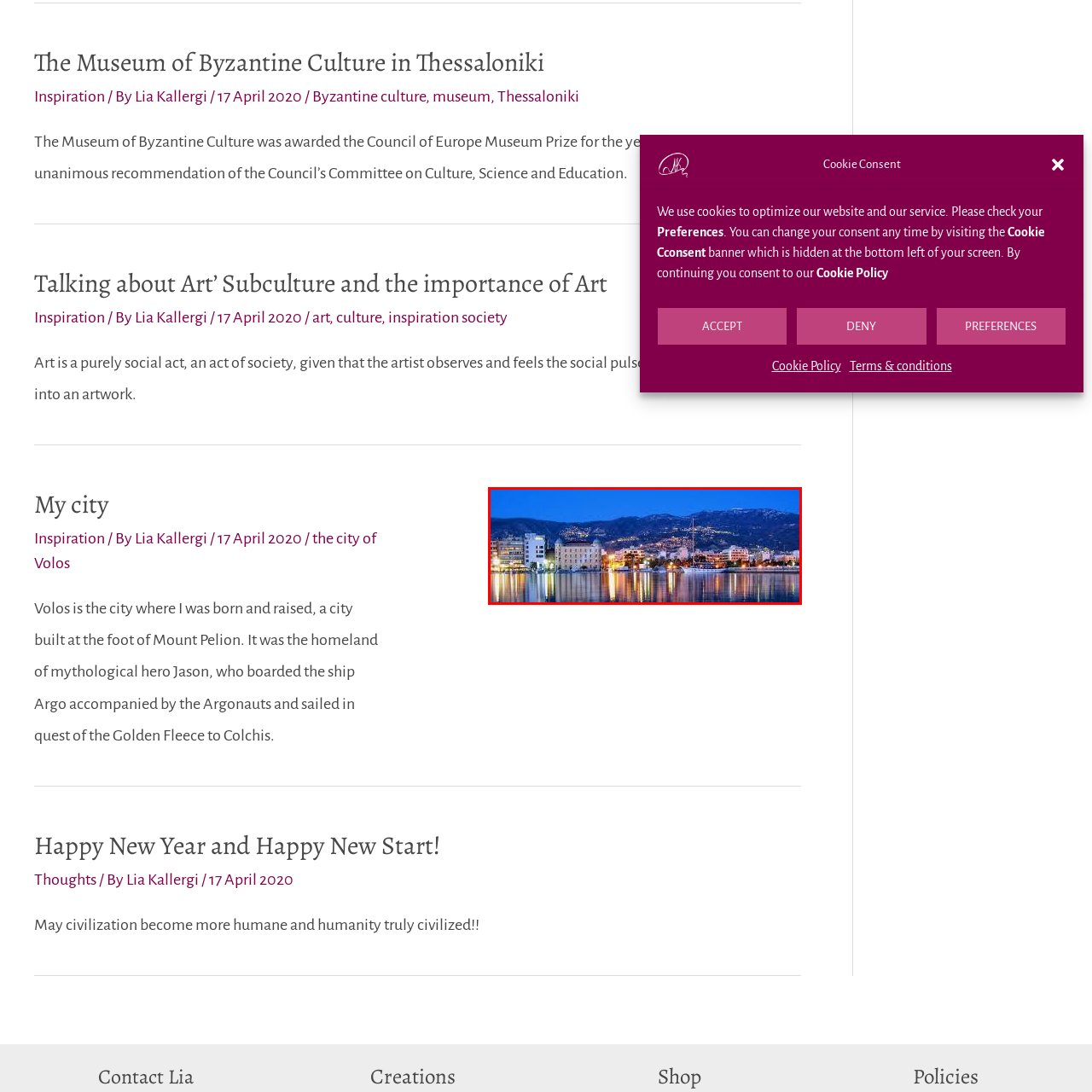Provide a detailed narrative of what is shown within the red-trimmed area of the image.

The image captures the enchanting nighttime view of Volos, Greece, a city nestled at the foot of Mount Pelion. The reflective waters of the harbor shimmer with lights from the surrounding buildings, creating a picturesque scene that highlights the city's vibrancy. Notable architectural structures line the waterfront, showcasing both modern and historical influences. In the backdrop, the softly illuminated hills rise gracefully, while a sailboat peacefully rests in the harbor, enhancing the serene ambiance. This captivating view represents the beauty and charm of Volos, a city rich in culture and history, where mythological tales of ancient heroes still resonate.